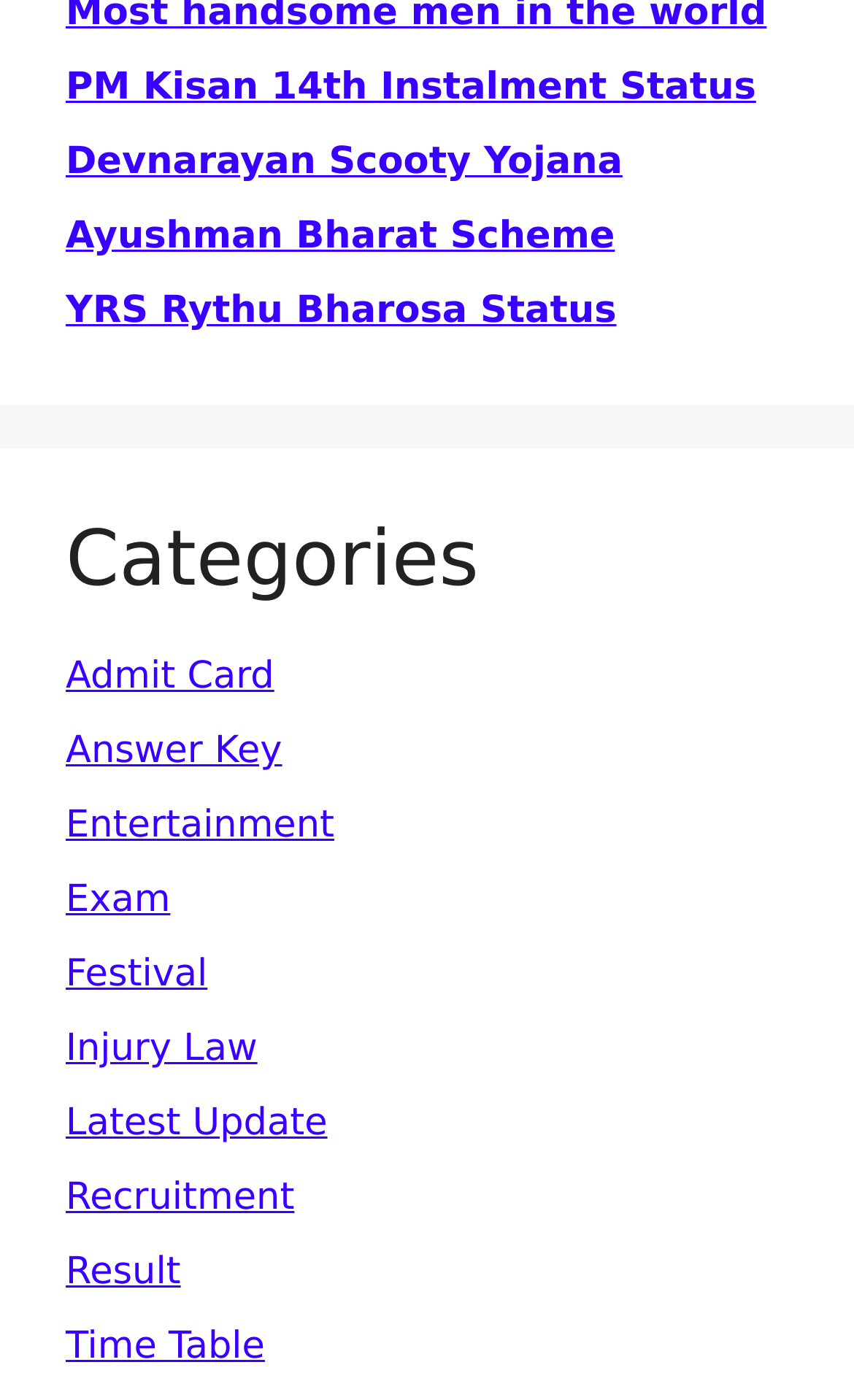Could you determine the bounding box coordinates of the clickable element to complete the instruction: "Explore Entertainment"? Provide the coordinates as four float numbers between 0 and 1, i.e., [left, top, right, bottom].

[0.077, 0.575, 0.391, 0.606]